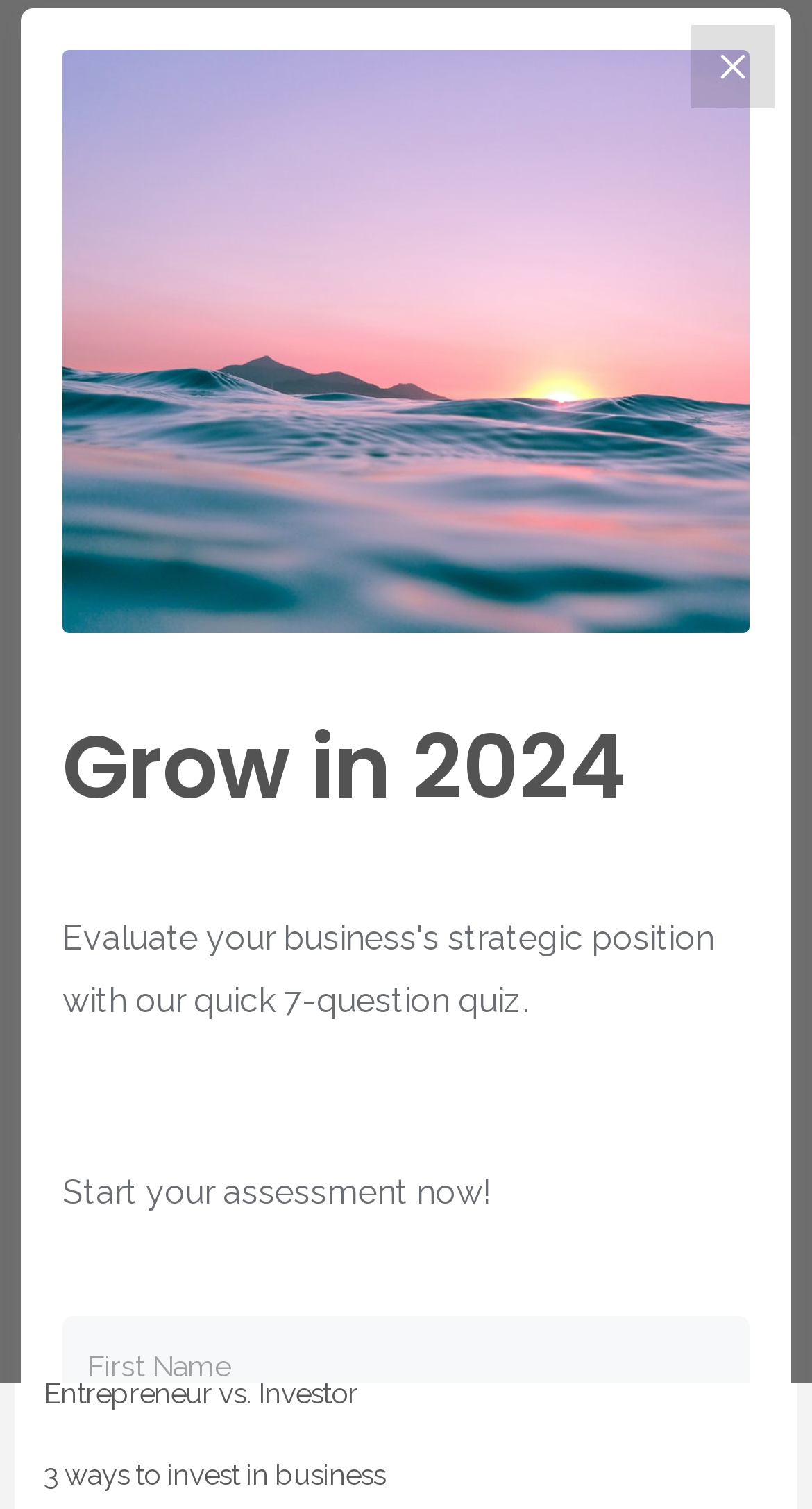Given the following UI element description: "Services", find the bounding box coordinates in the webpage screenshot.

[0.472, 0.014, 0.949, 0.072]